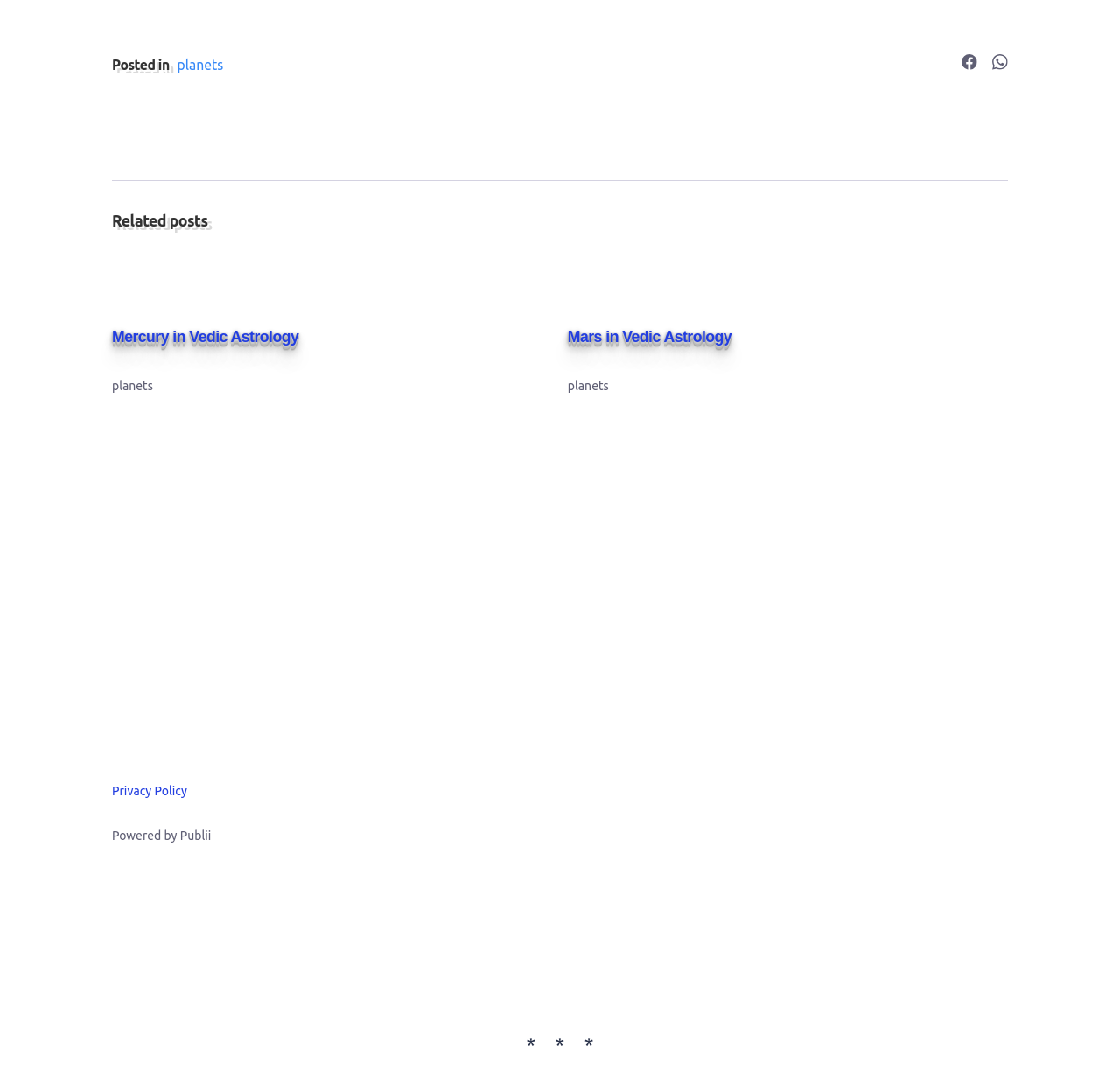Please answer the following question using a single word or phrase: 
How many sharing options are there in the footer?

2